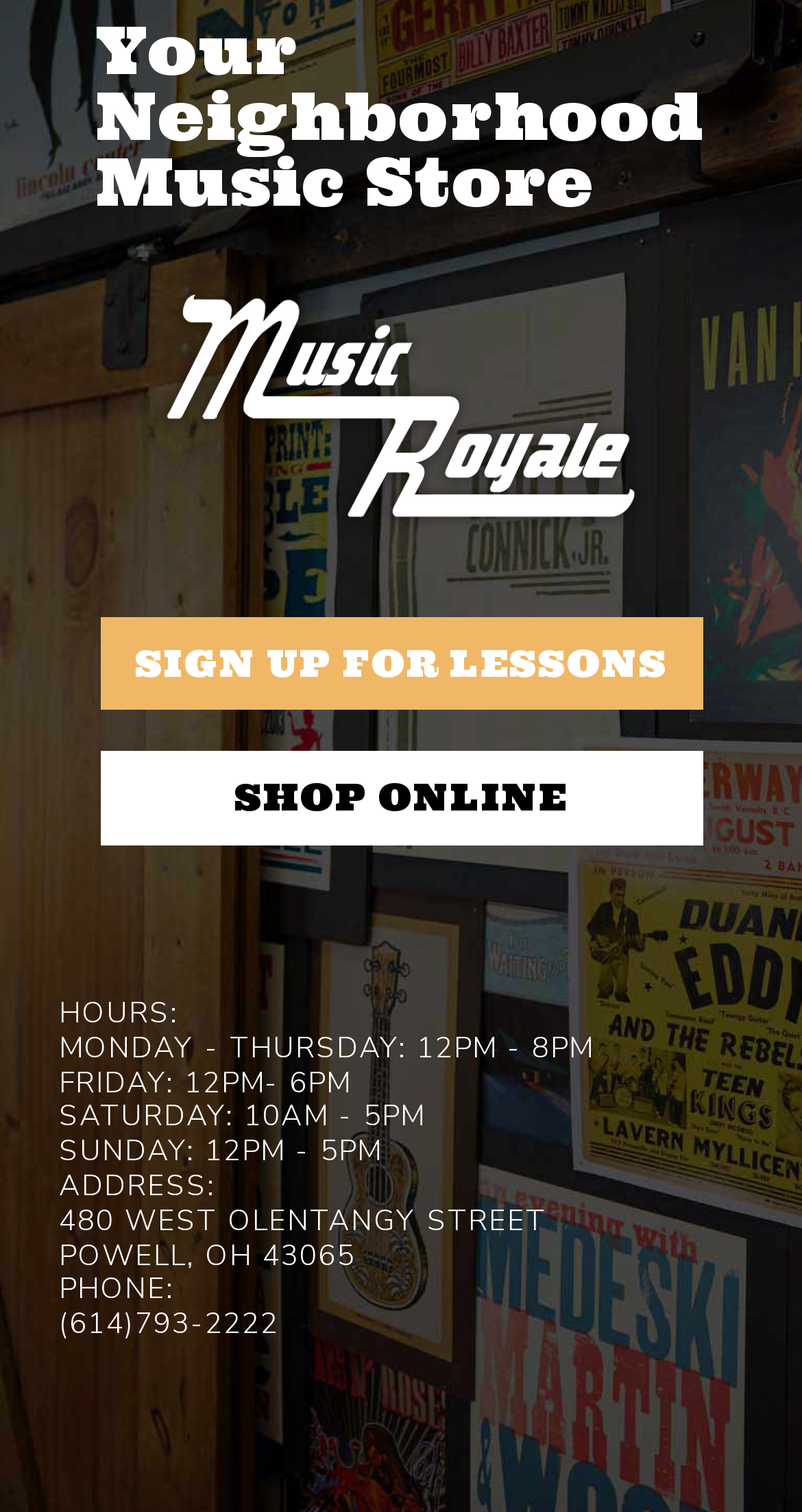Give a concise answer using one word or a phrase to the following question:
What are the hours of operation on Friday?

12PM-6PM